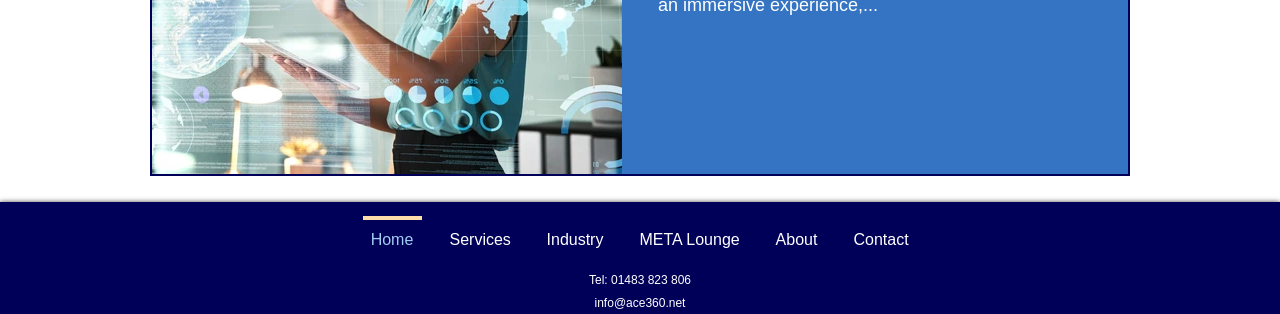Please provide a comprehensive response to the question based on the details in the image: What is the vertical position of the 'Tel: 01483 823 806' text?

I looked at the bounding box coordinate of the static text element 'Tel: 01483 823 806' which is [0.46, 0.869, 0.54, 0.914]. By comparing the y1 and y2 coordinates with other elements, I determined that this text is located near the bottom of the page.